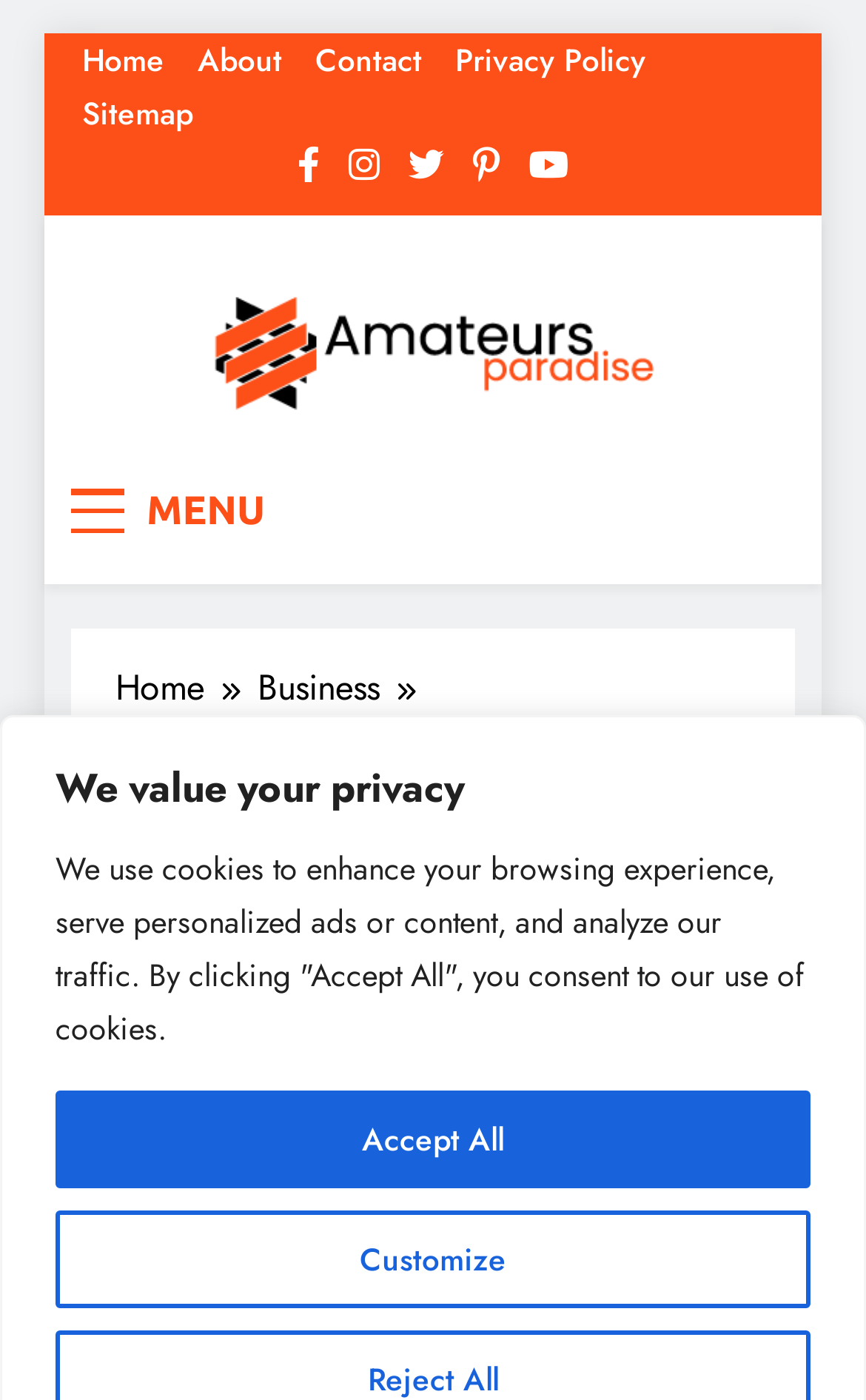Give a short answer to this question using one word or a phrase:
How many navigation links are there?

5